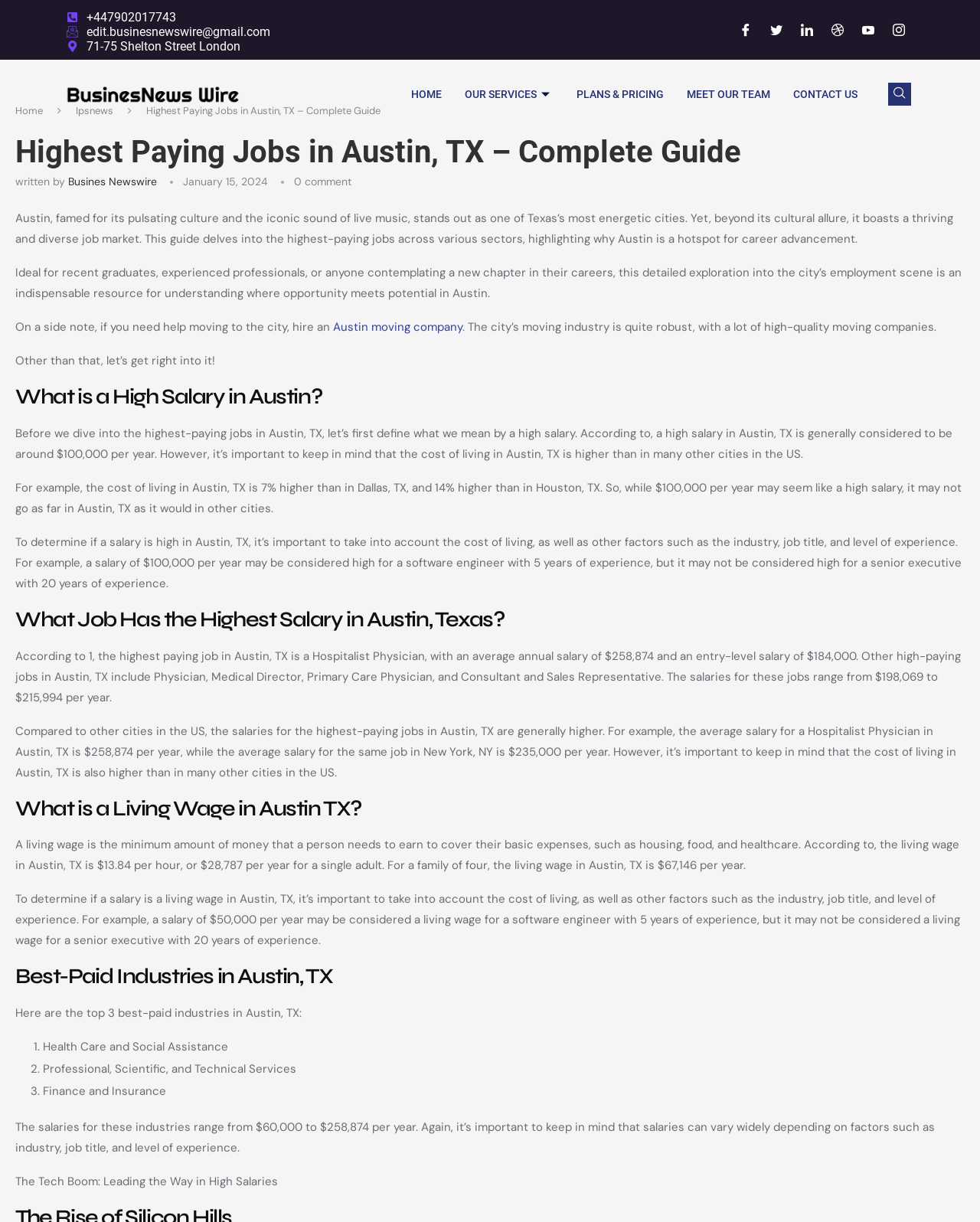What is the cost of living in Austin, TX compared to other cities?
Can you give a detailed and elaborate answer to the question?

The article mentions that the cost of living in Austin, TX is higher than in many other cities in the US, with a 7% higher cost of living compared to Dallas, TX, and 14% higher compared to Houston, TX.